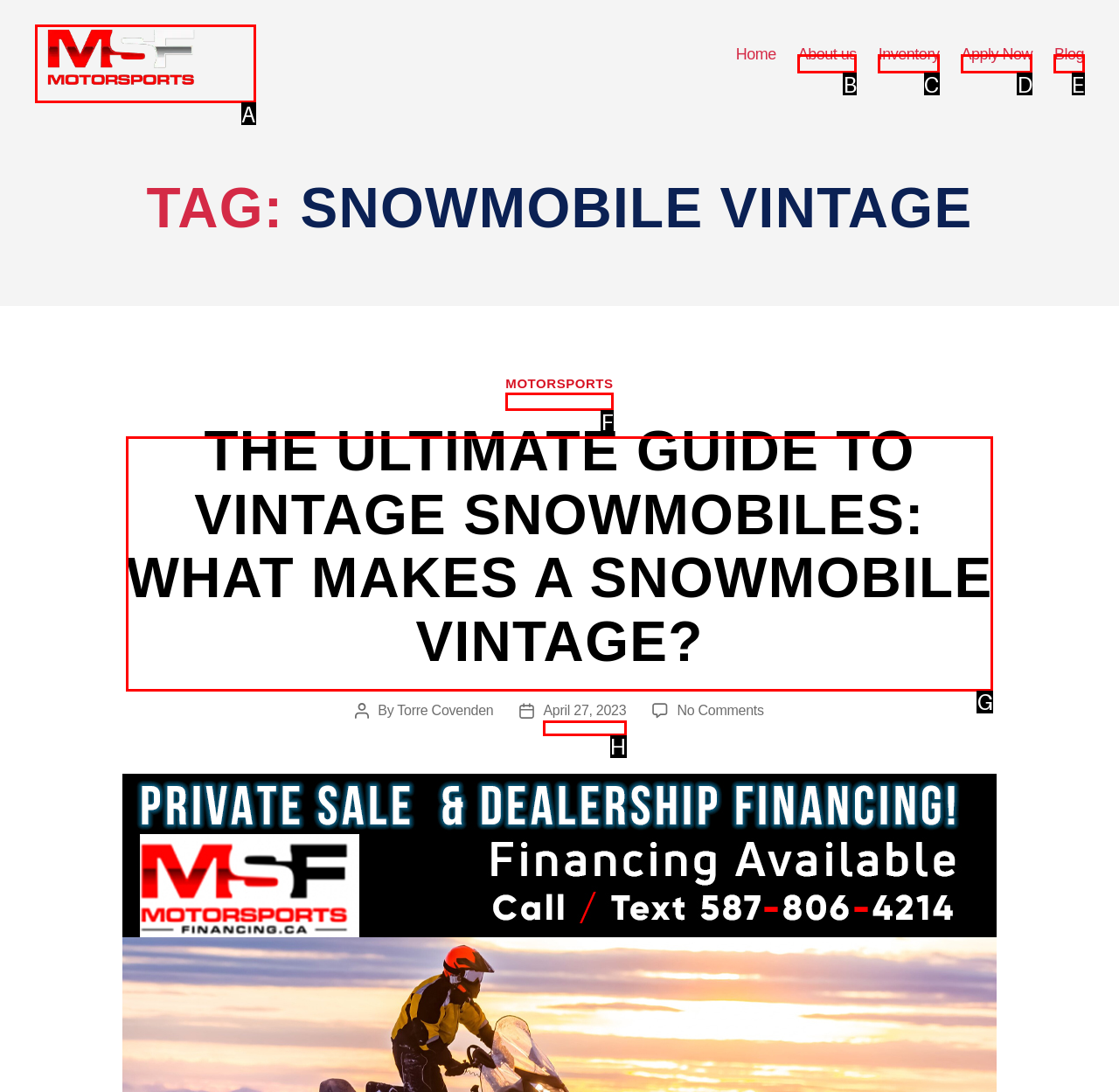Which lettered option matches the following description: April 27, 2023
Provide the letter of the matching option directly.

H